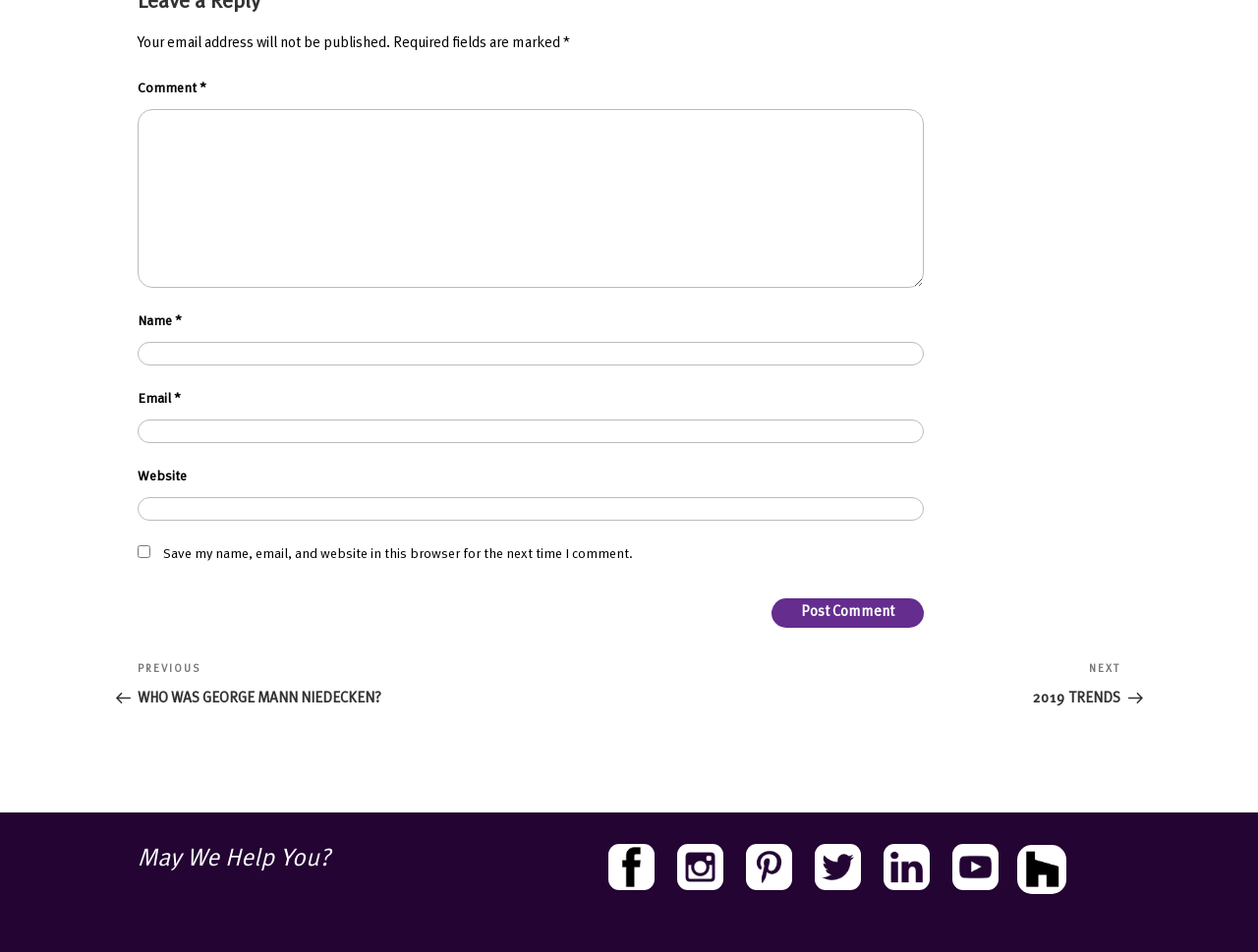Extract the bounding box coordinates for the UI element described as: "ACCESSORIES".

None